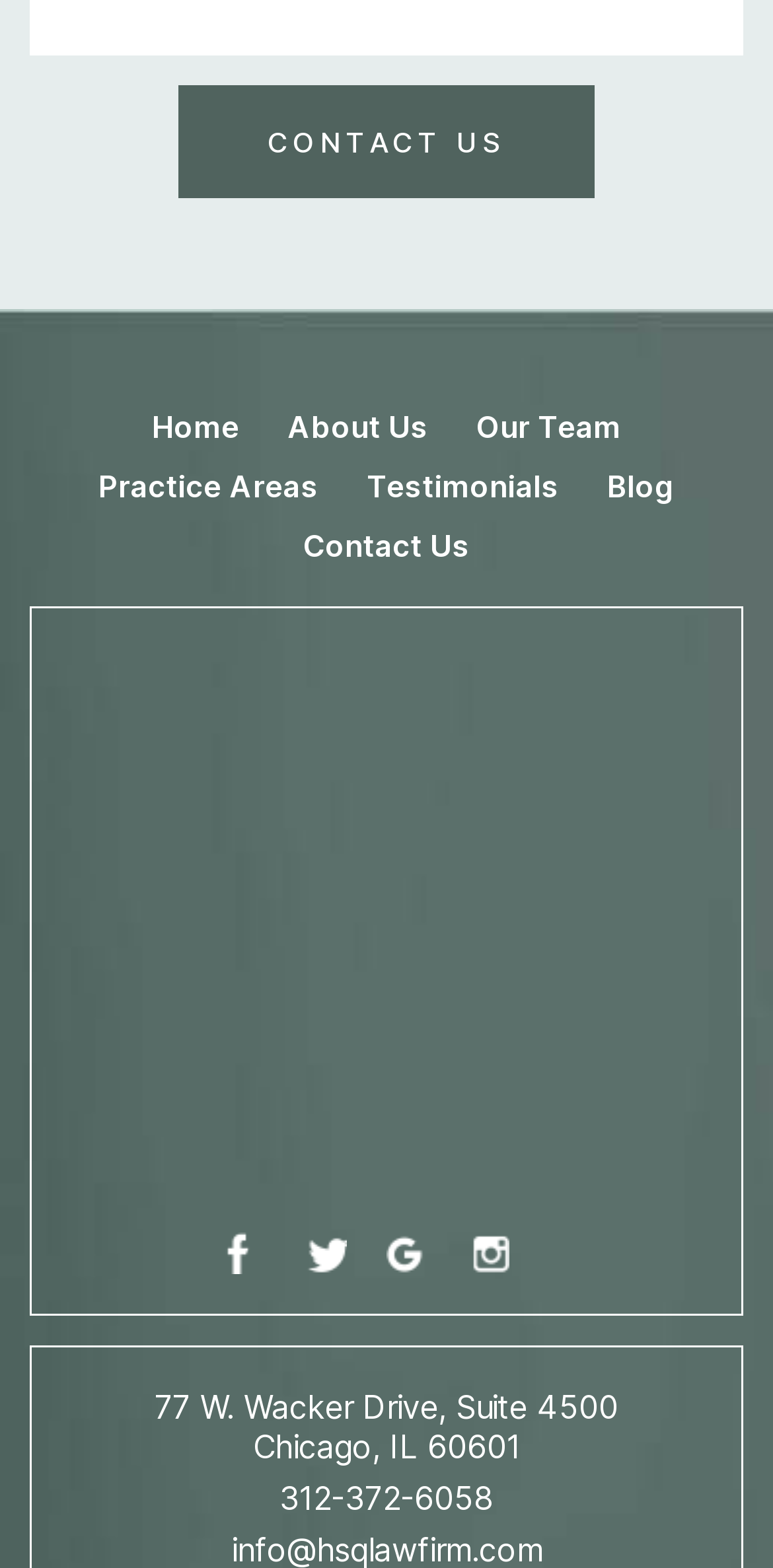Specify the bounding box coordinates of the region I need to click to perform the following instruction: "contact us". The coordinates must be four float numbers in the range of 0 to 1, i.e., [left, top, right, bottom].

None